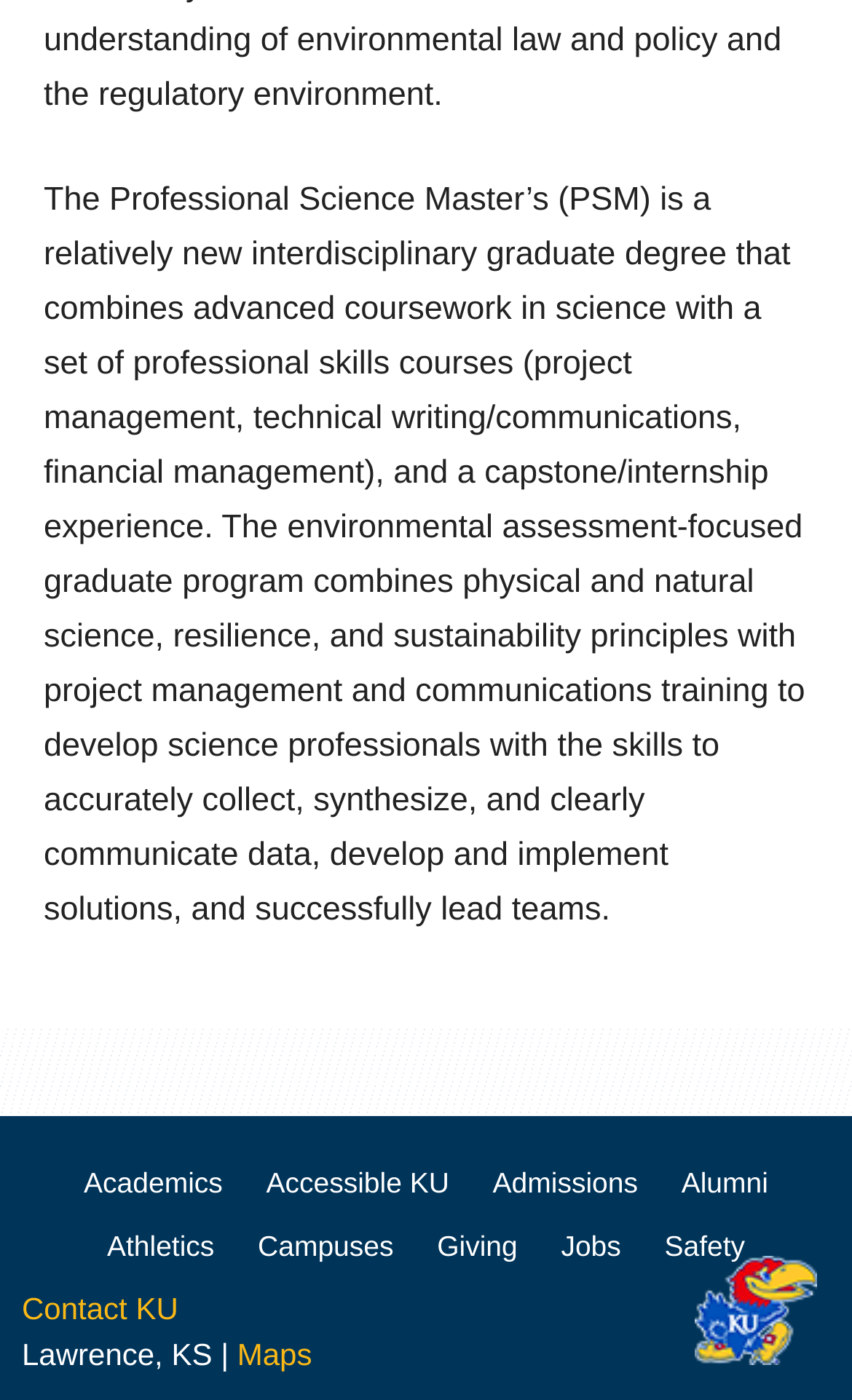Please specify the bounding box coordinates of the element that should be clicked to execute the given instruction: 'View product details'. Ensure the coordinates are four float numbers between 0 and 1, expressed as [left, top, right, bottom].

None